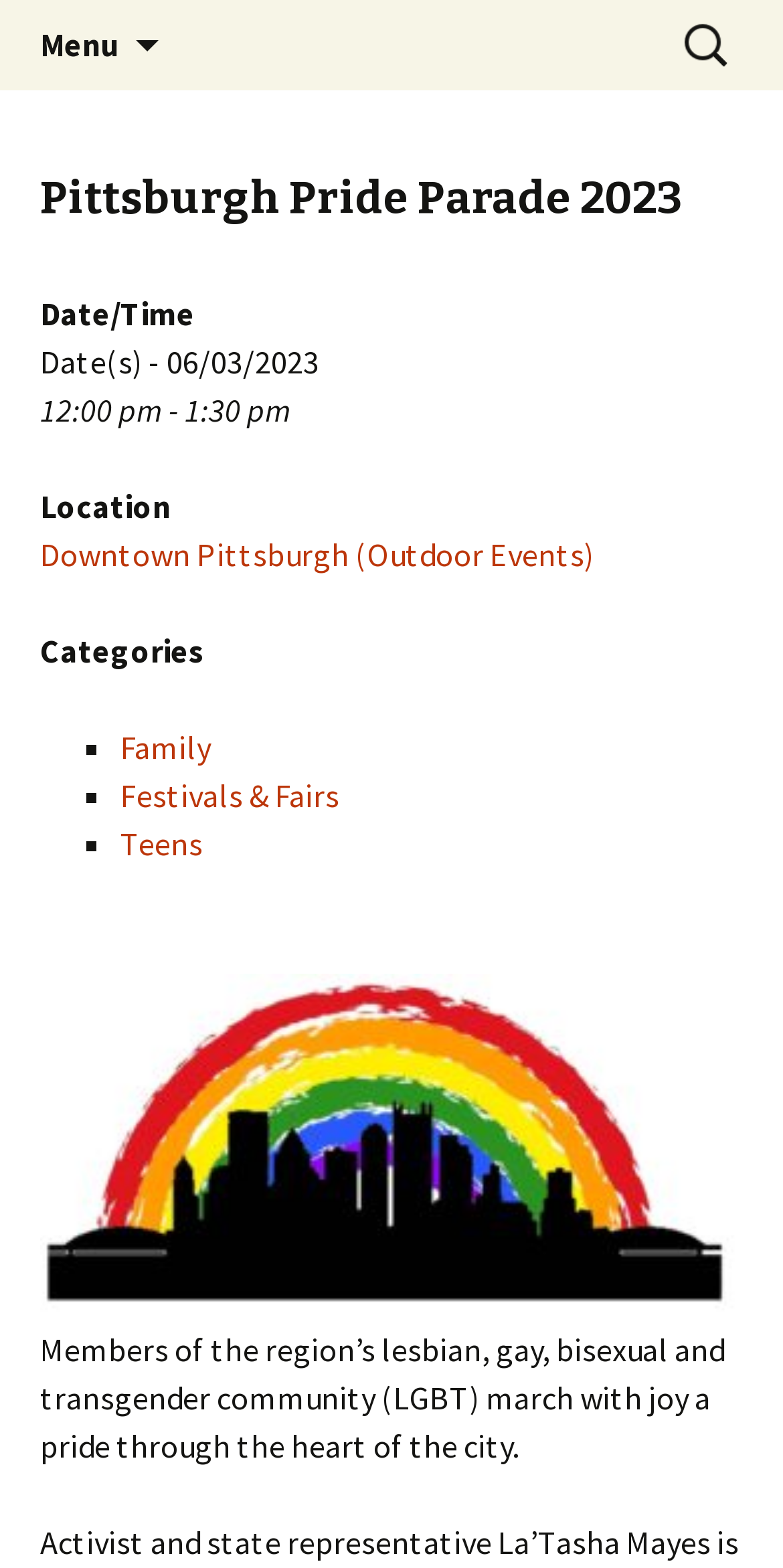Give a one-word or one-phrase response to the question: 
What categories is the Pittsburgh Pride Parade related to?

Family, Festivals & Fairs, Teens